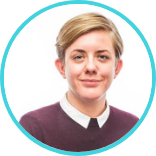Who is the photographer of the image?
Provide a concise answer using a single word or phrase based on the image.

Mikael Sönne